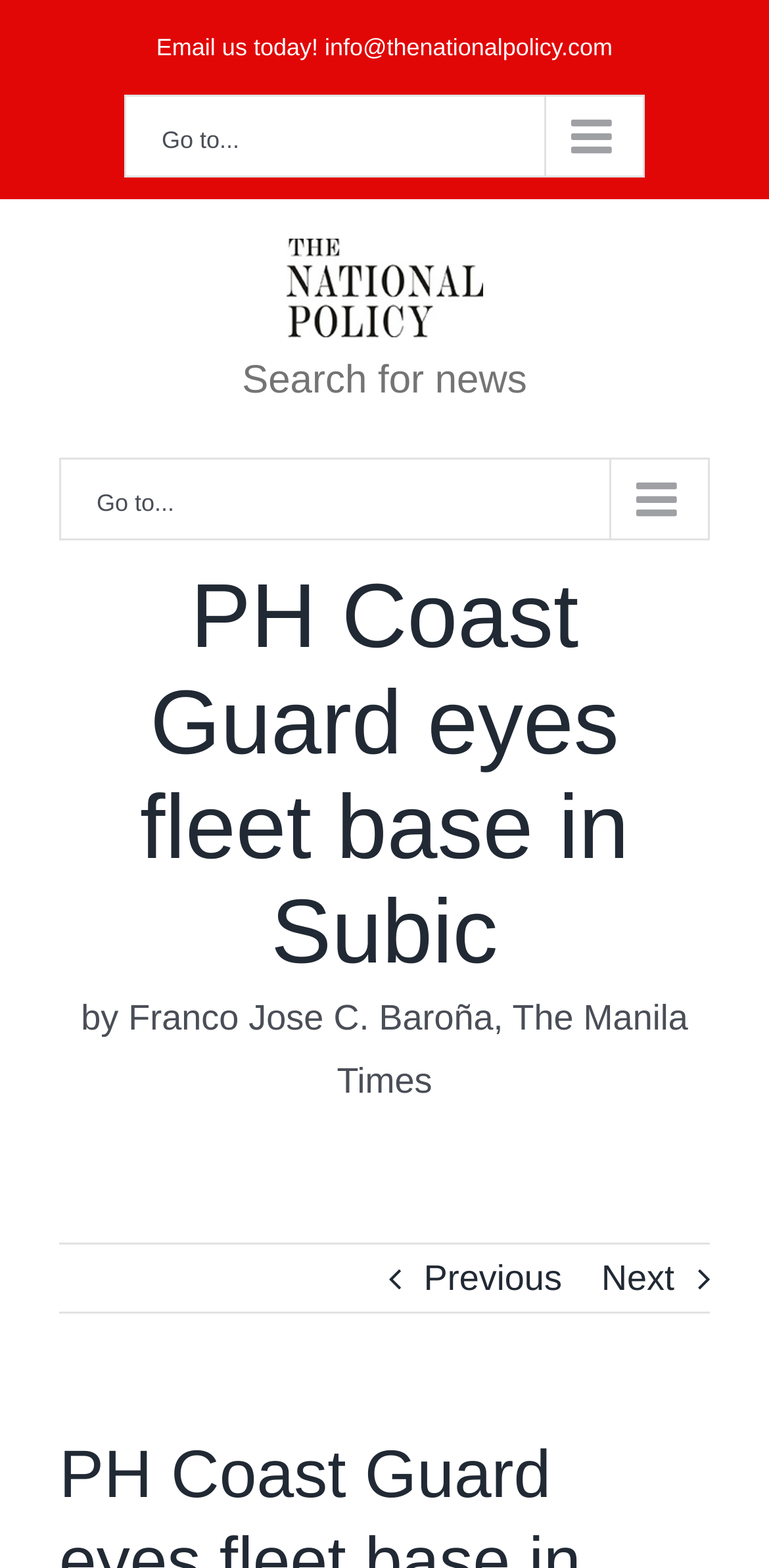What is the purpose of the button with the text 'Go to...'?
Provide a well-explained and detailed answer to the question.

I inferred the answer by looking at the button's description and its location in the navigation section, which suggests that it is used to navigate to the mobile menu.